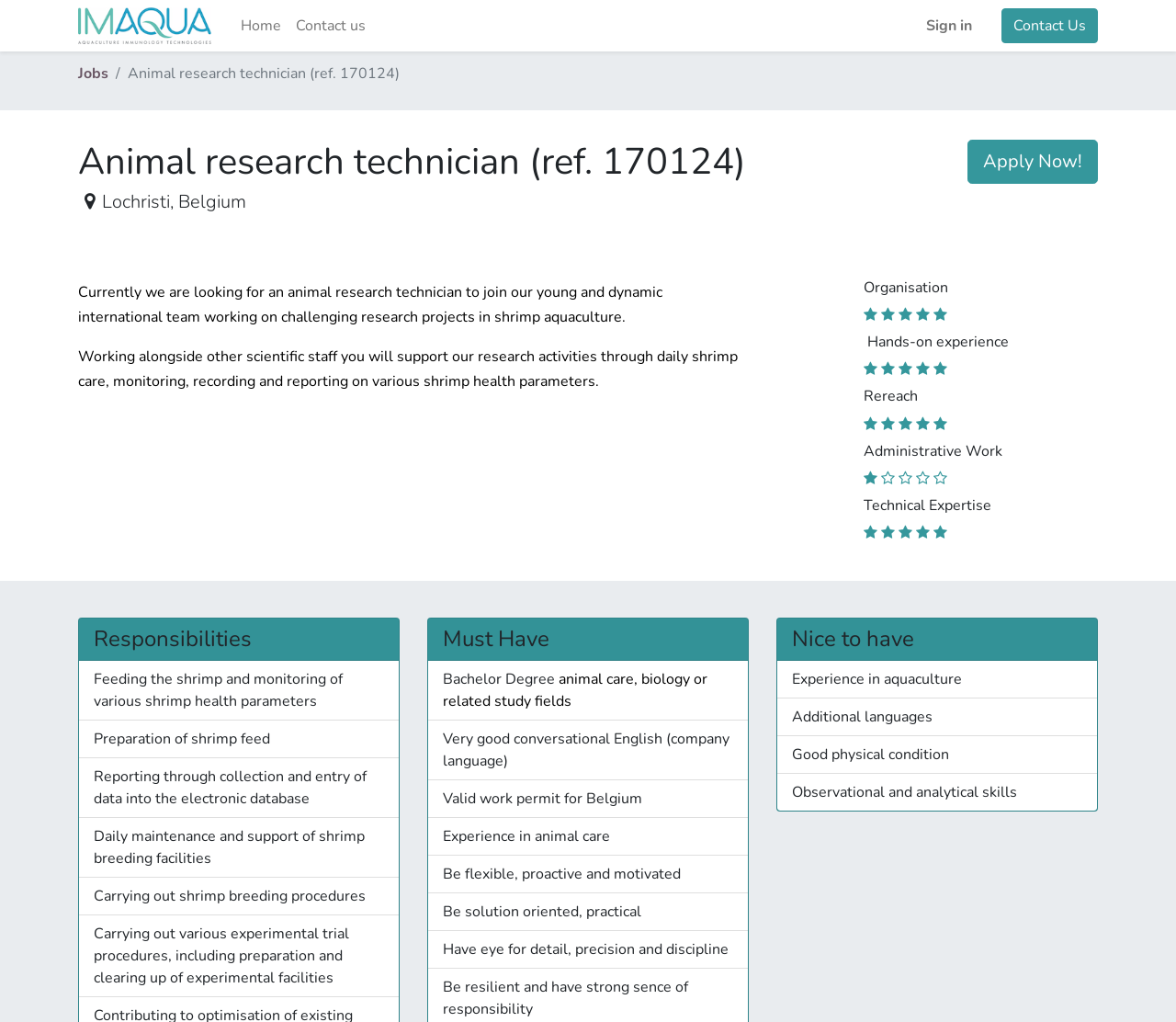Please identify the bounding box coordinates of the area that needs to be clicked to fulfill the following instruction: "Click the 'Logo of IMAQUA' link."

[0.066, 0.007, 0.18, 0.043]